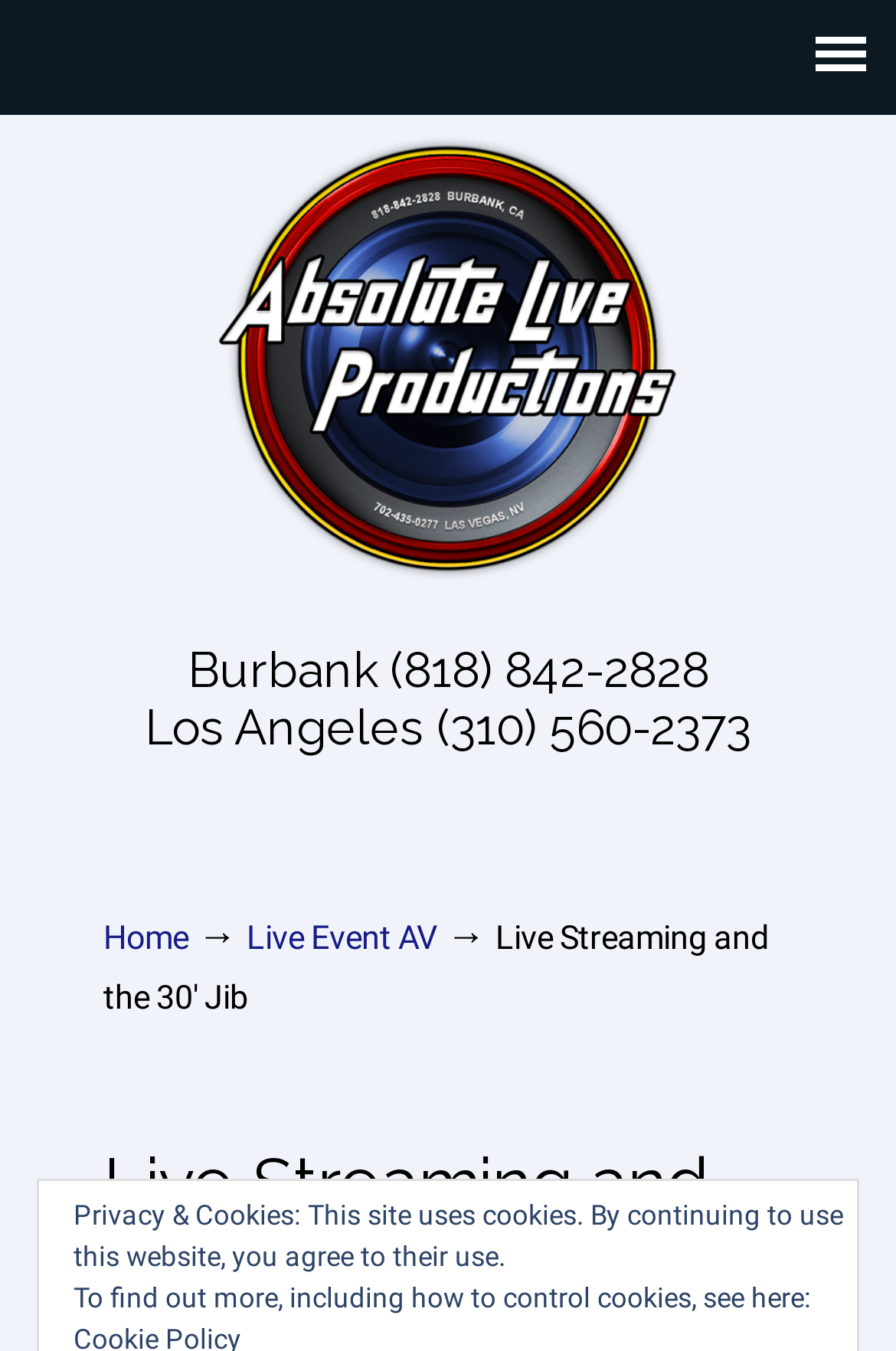Extract the main title from the webpage and generate its text.

Live Streaming and the 30′ Jib